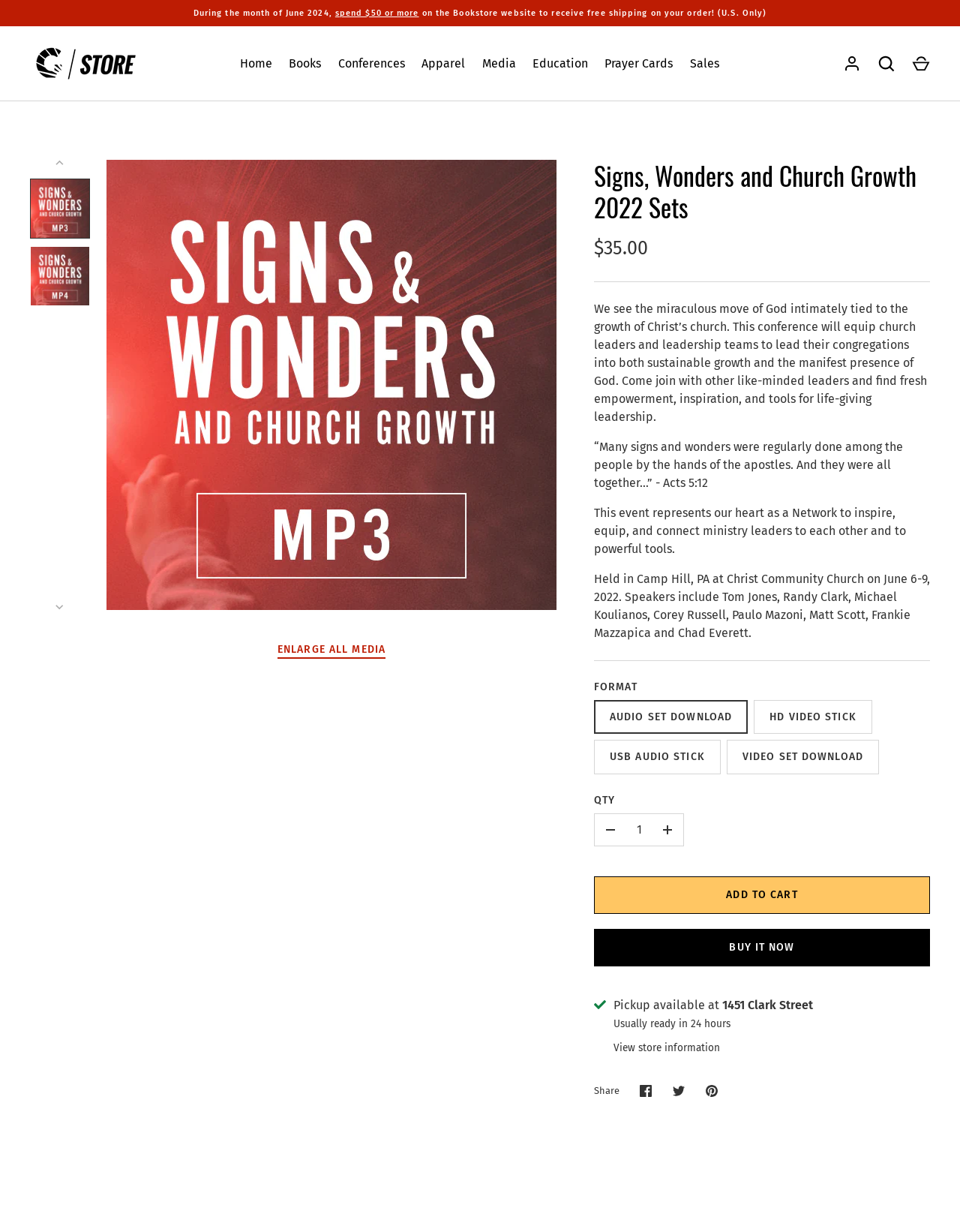What is the format of the 'Signs, Wonders and Church Growth 2022 Sets'?
Answer the question with a single word or phrase by looking at the picture.

AUDIO SET DOWNLOAD